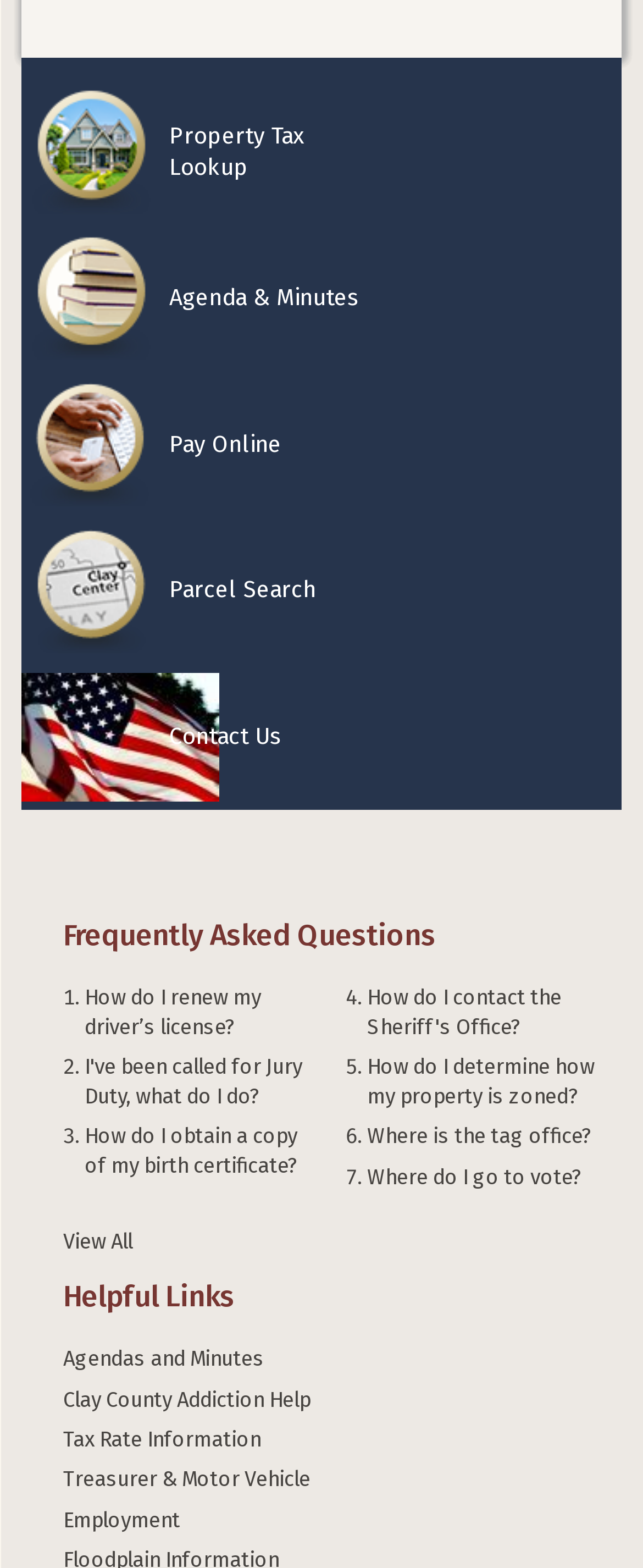How many LayoutTable elements are there in the webpage?
Using the image as a reference, answer the question with a short word or phrase.

5